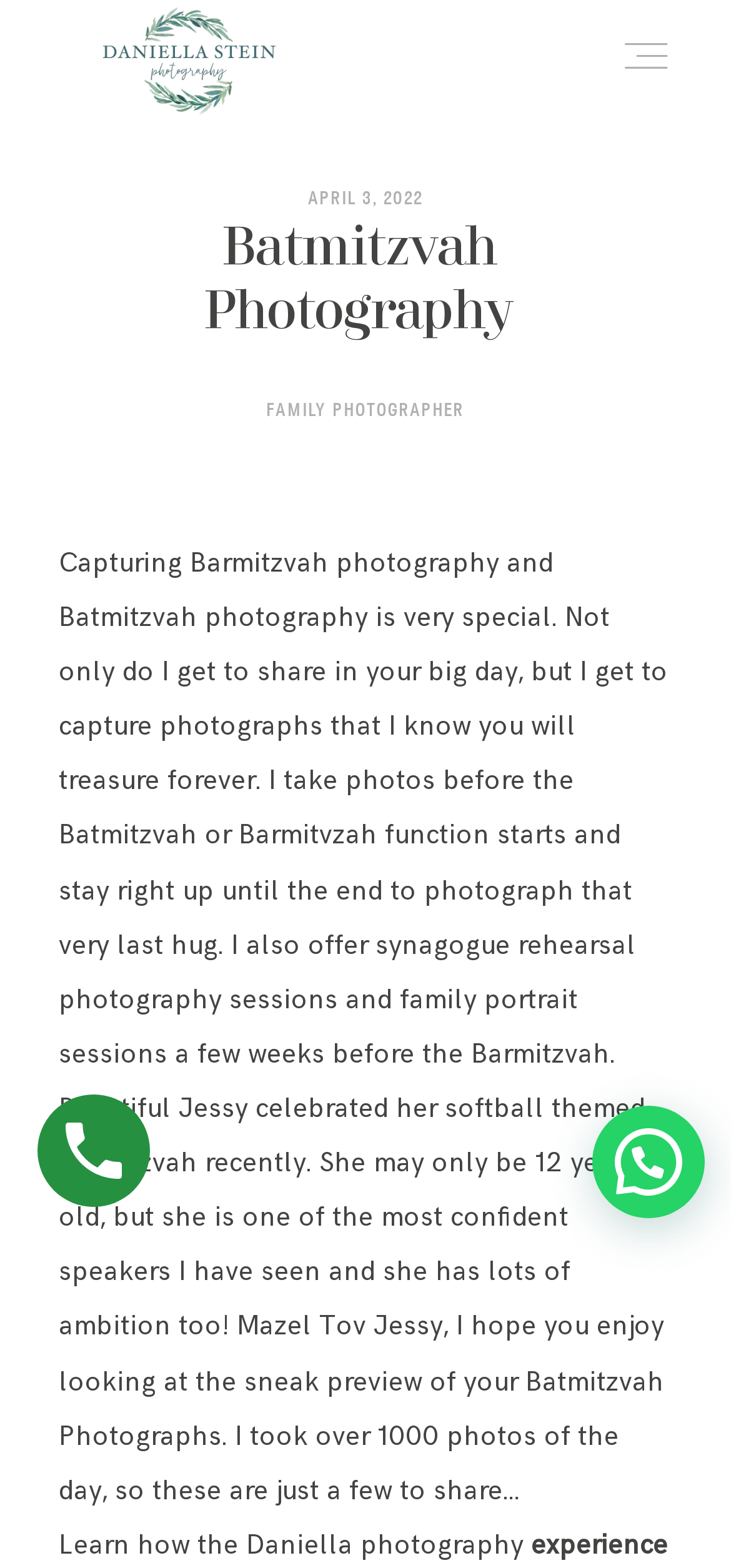Is there a section for family photography on the webpage?
Could you please answer the question thoroughly and with as much detail as possible?

I found a link titled 'FAMILY PHOTOGRAPHER' which suggests that there is a section for family photography on the webpage.